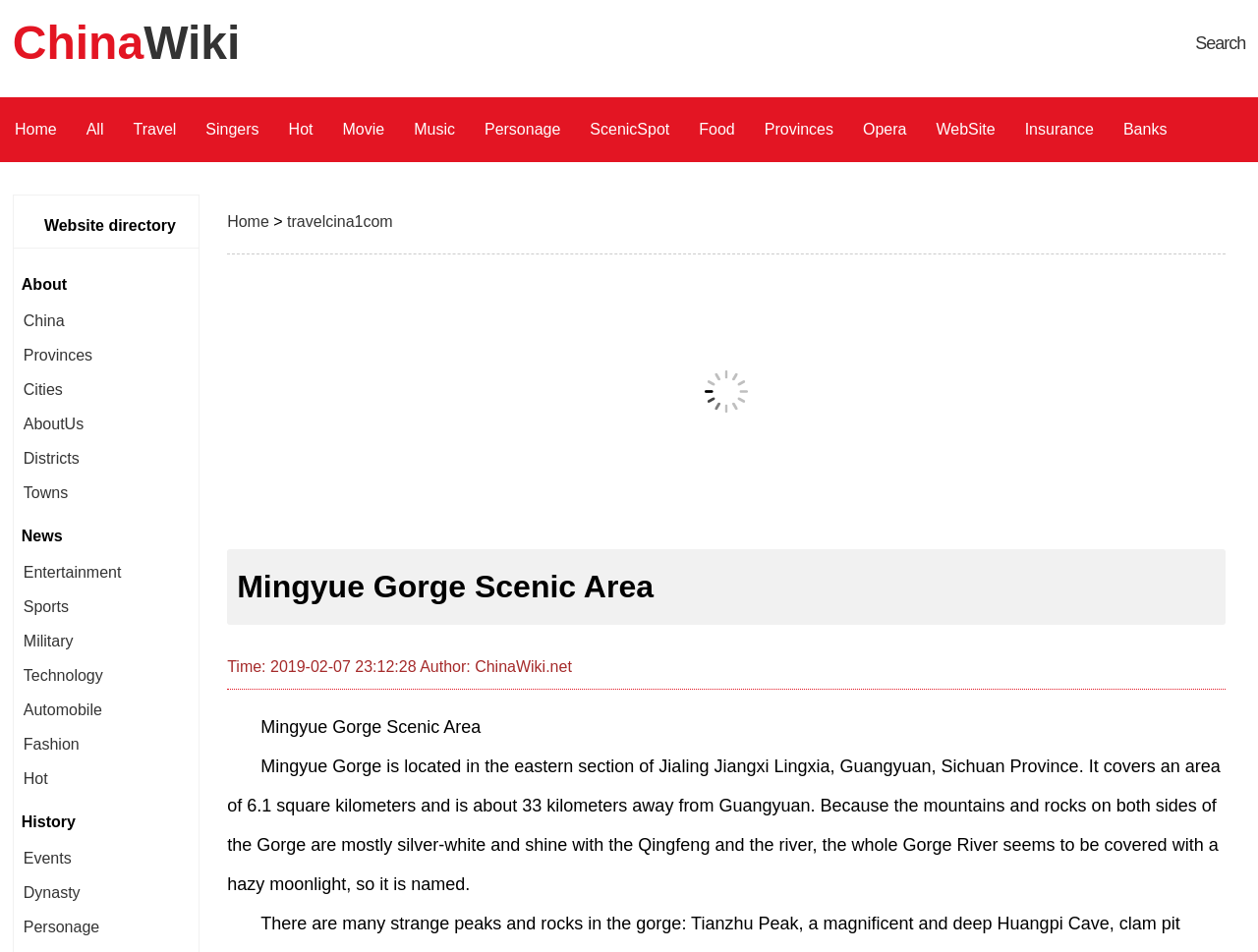Identify the title of the webpage and provide its text content.

Mingyue Gorge Scenic Area